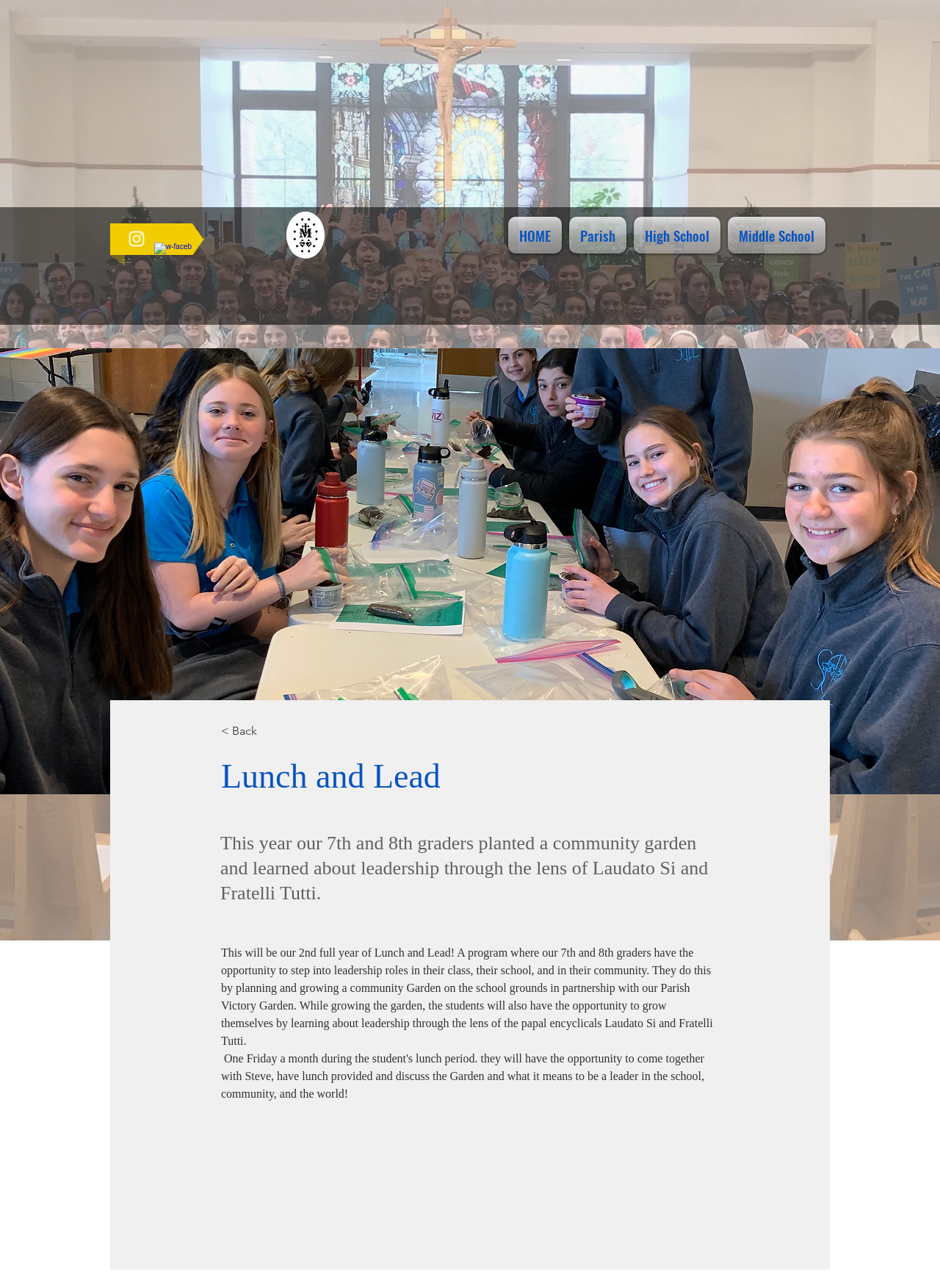Using the information in the image, give a comprehensive answer to the question: 
What grades are involved in the program?

The grades involved in the program are mentioned in the static text 'This year our 7th and 8th graders planted a community garden...' and also in the static text 'A program where our 7th and 8th graders have the opportunity to step into leadership roles...'.